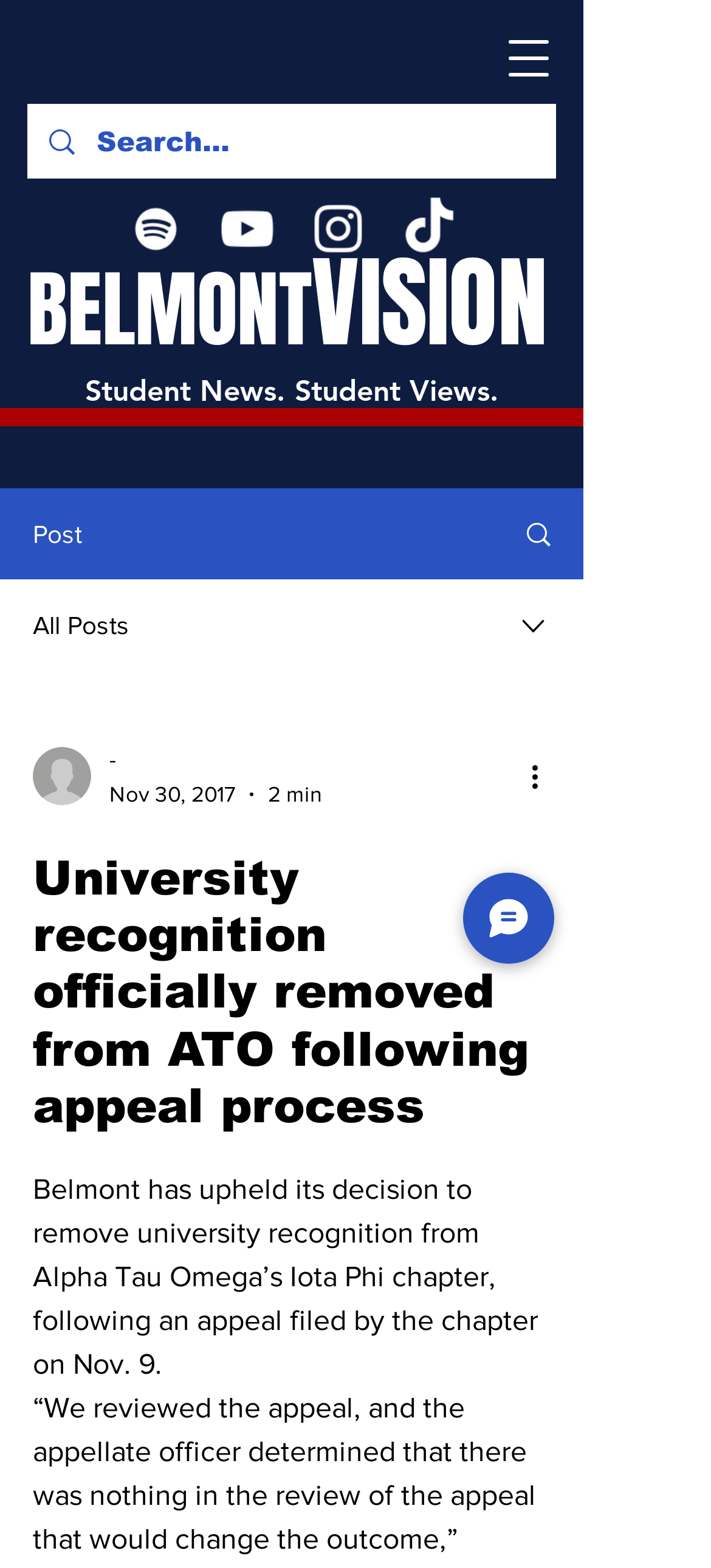Create an elaborate caption that covers all aspects of the webpage.

The webpage appears to be a news article from a university website. At the top, there is a navigation menu button on the right side, and a search bar with a magnifying glass icon on the left side. Below the search bar, there is a social media bar with links to Spotify, Instagram, and TikTok, each accompanied by their respective icons.

On the left side, there is a university logo with links to "BELMONT" and "VISION" above a heading that reads "Student News. Student Views." Below this heading, there are several sections, including a "Post" section, an "All Posts" section, and a dropdown menu with a writer's picture and options to view more articles.

The main content of the webpage is an article with the title "University recognition officially removed from ATO following appeal process." The article text is located below the title and describes how Belmont has upheld its decision to remove university recognition from Alpha Tau Omega's Iota Phi chapter following an appeal filed by the chapter on November 9.

On the right side of the article, there are several buttons and links, including a "More actions" button and a "Chat" button. There are also several images scattered throughout the webpage, including icons for the social media links, the university logo, and the writer's picture.